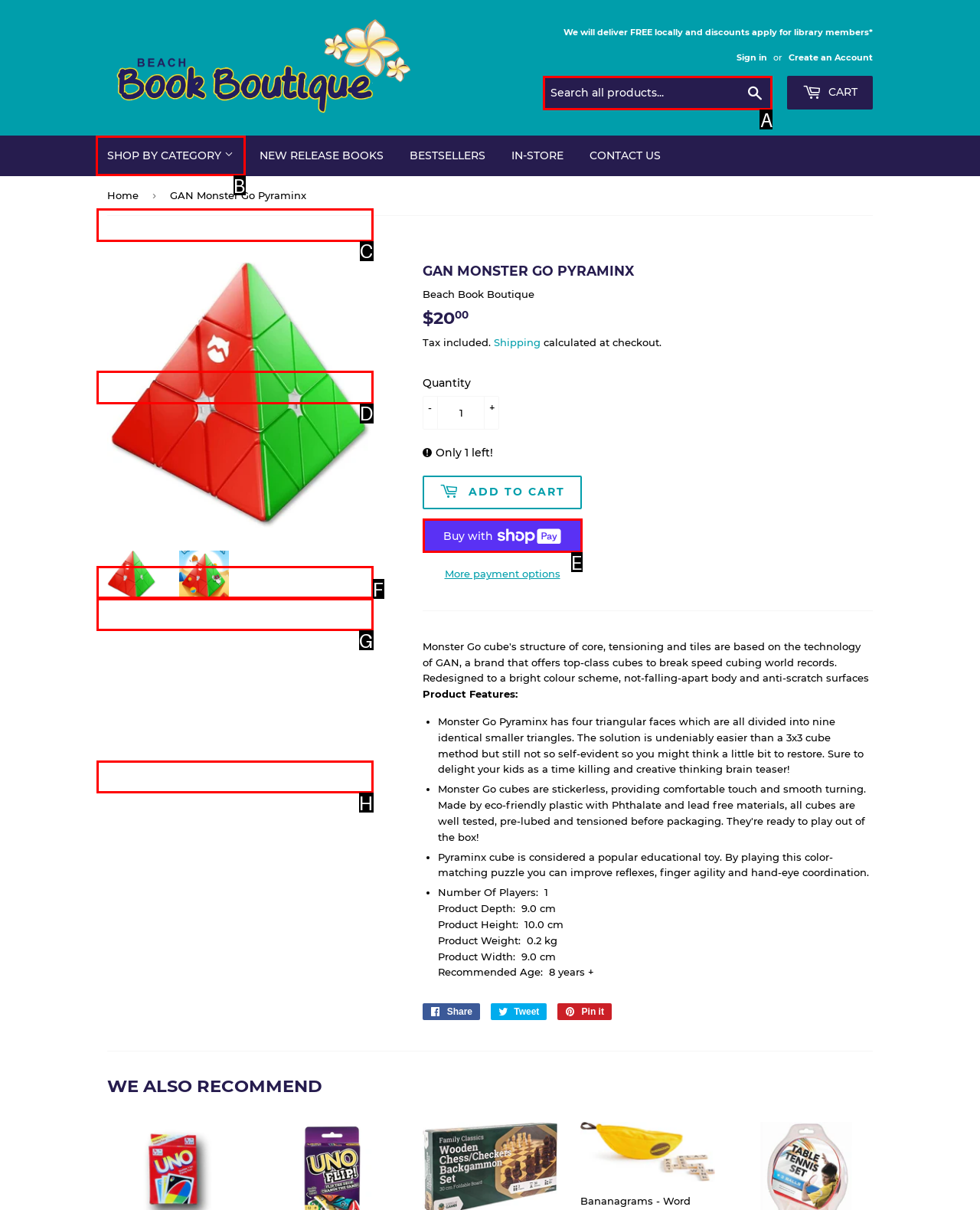Which option should be clicked to execute the following task: Search all products? Respond with the letter of the selected option.

A